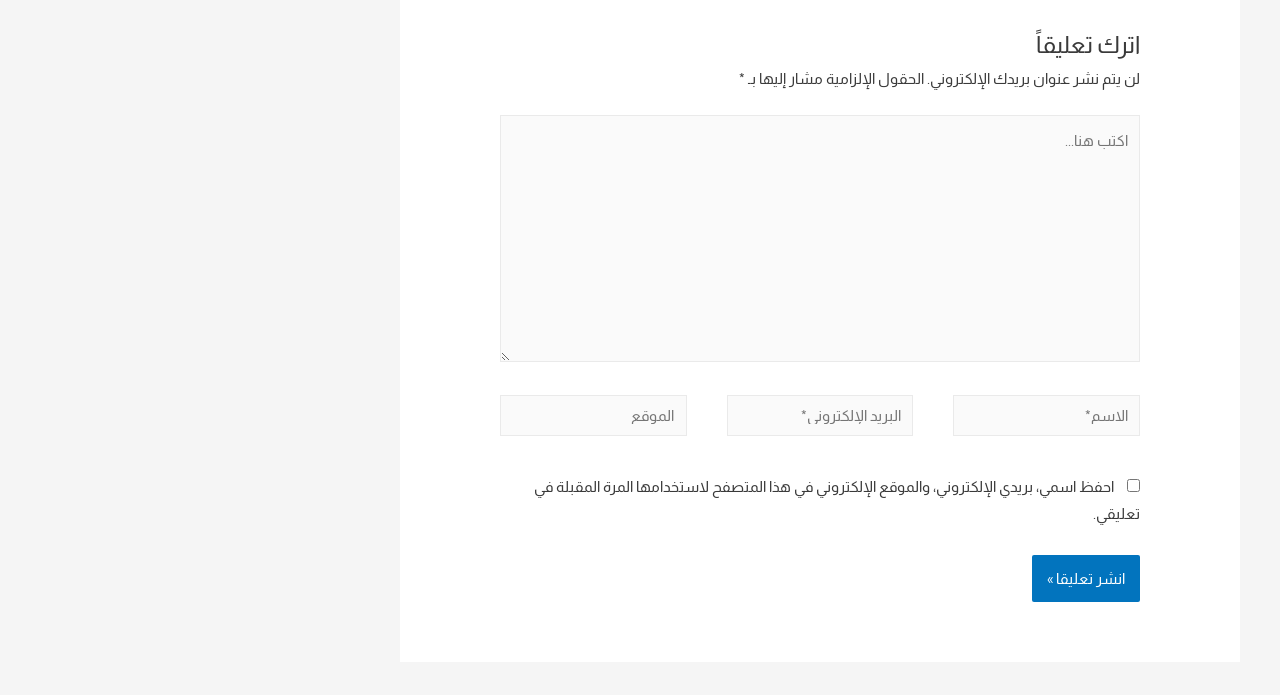Provide a brief response to the question using a single word or phrase: 
Is the website field required?

No